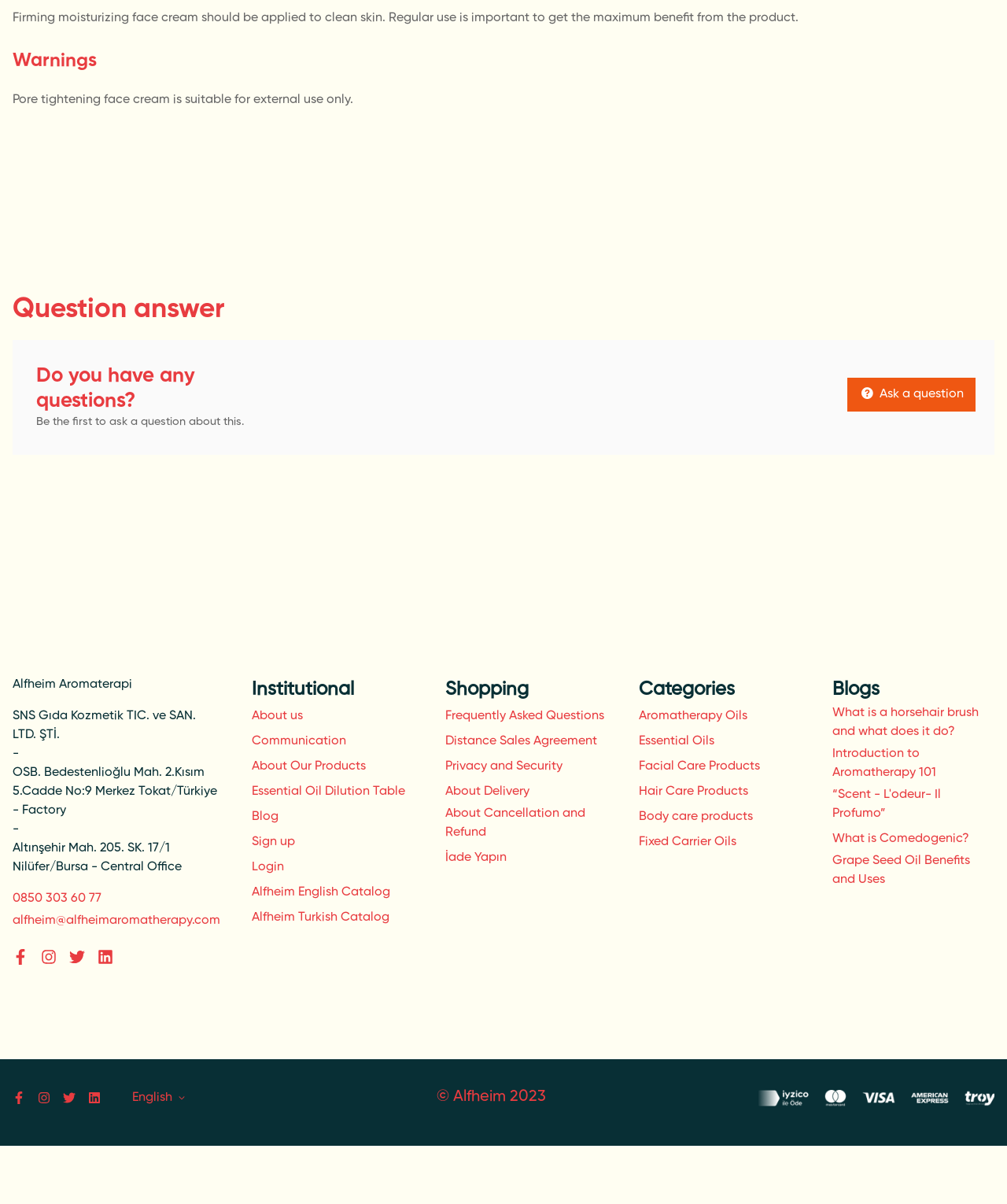By analyzing the image, answer the following question with a detailed response: What type of products does the company offer?

The company offers various products related to aromatherapy and essential oils, as evident from the categories listed on the webpage, such as 'Aromatherapy Oils', 'Essential Oils', and 'Facial Care Products'.